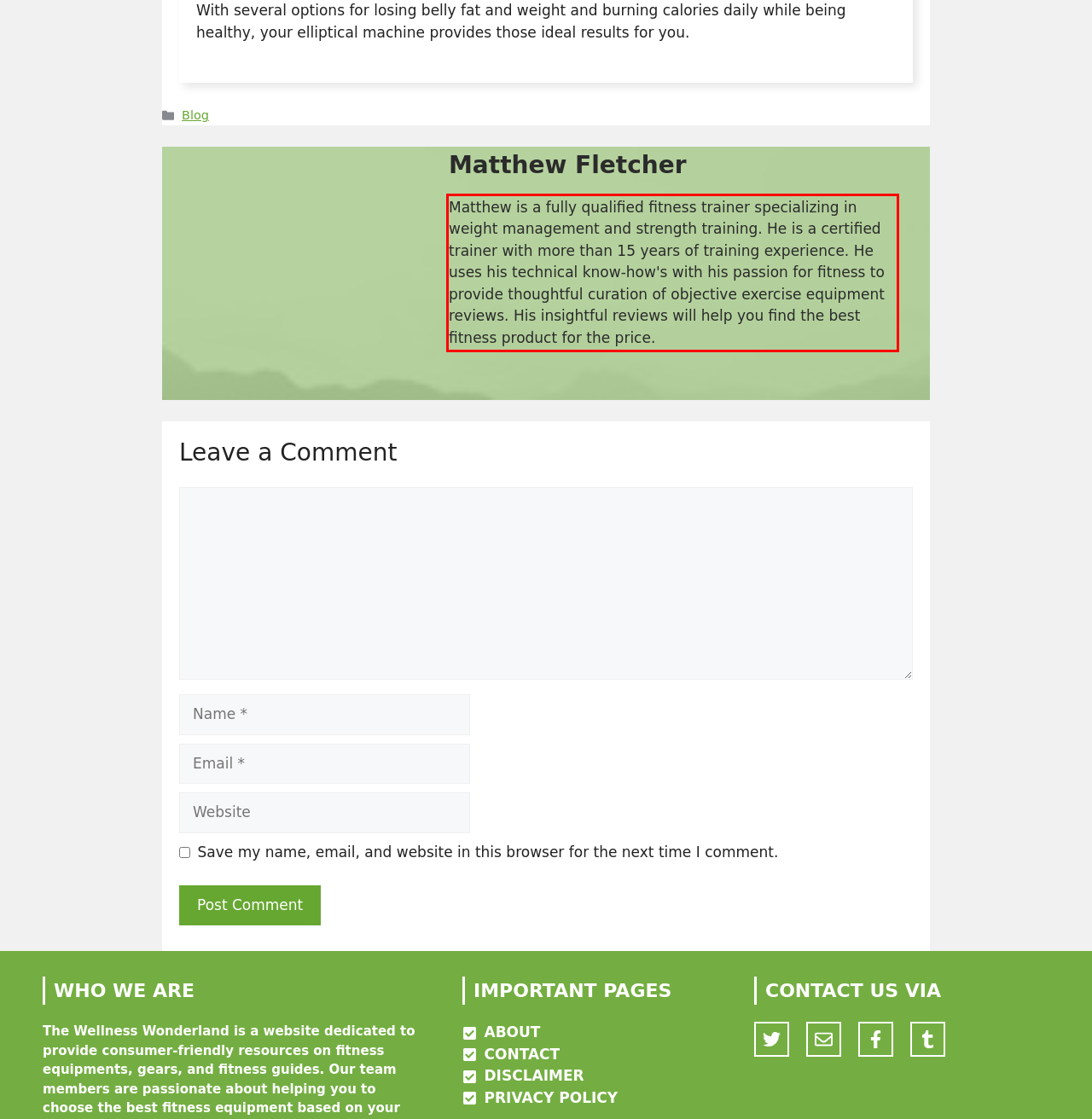Please extract the text content within the red bounding box on the webpage screenshot using OCR.

Matthew is a fully qualified fitness trainer specializing in weight management and strength training. He is a certified trainer with more than 15 years of training experience. He uses his technical know-how's with his passion for fitness to provide thoughtful curation of objective exercise equipment reviews. His insightful reviews will help you find the best fitness product for the price.